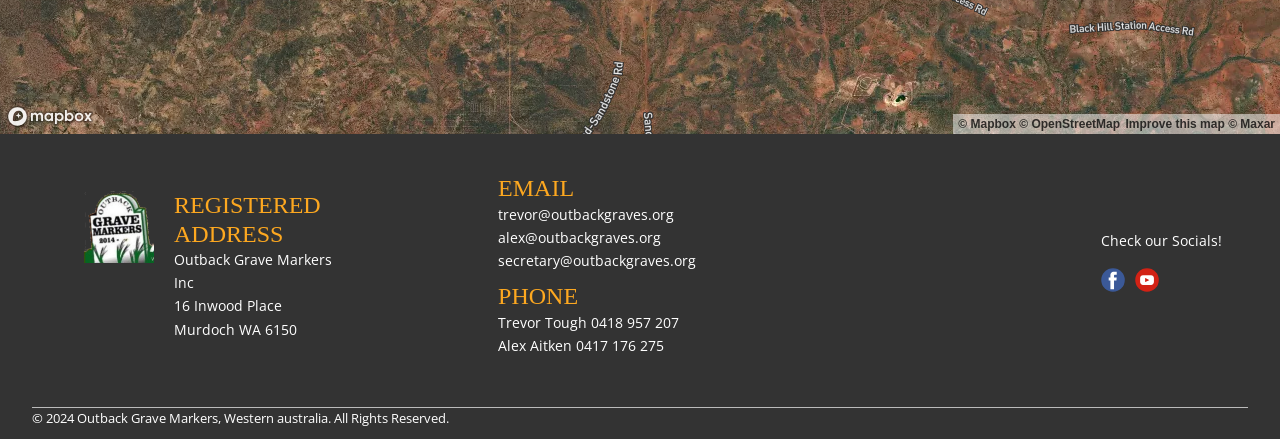What is the copyright year mentioned at the bottom of the webpage?
Examine the webpage screenshot and provide an in-depth answer to the question.

The answer can be found at the bottom of the webpage where the copyright information is mentioned, stating '© 2024 Outback Grave Markers, Western australia. All Rights Reserved'.